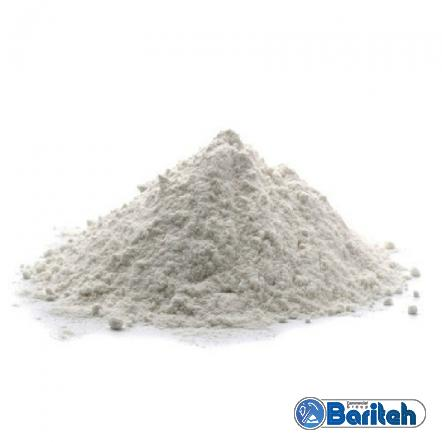Provide a comprehensive description of the image.

The image depicts a mound of fine white bentonite clay, demonstrating its powdery texture and purity. This unique clay is highlighted in the context of its unlimited distribution in the white market, where experienced suppliers offer a variety of processing equipment to facilitate purchases globally. The importance of sourcing high-quality bentonite clay is emphasized, particularly from reputable vendors, ensuring accuracy and satisfaction for consumers. This image visually represents the product at the center of discussions about its applications and benefits, including health-related uses and its significance in various industries.